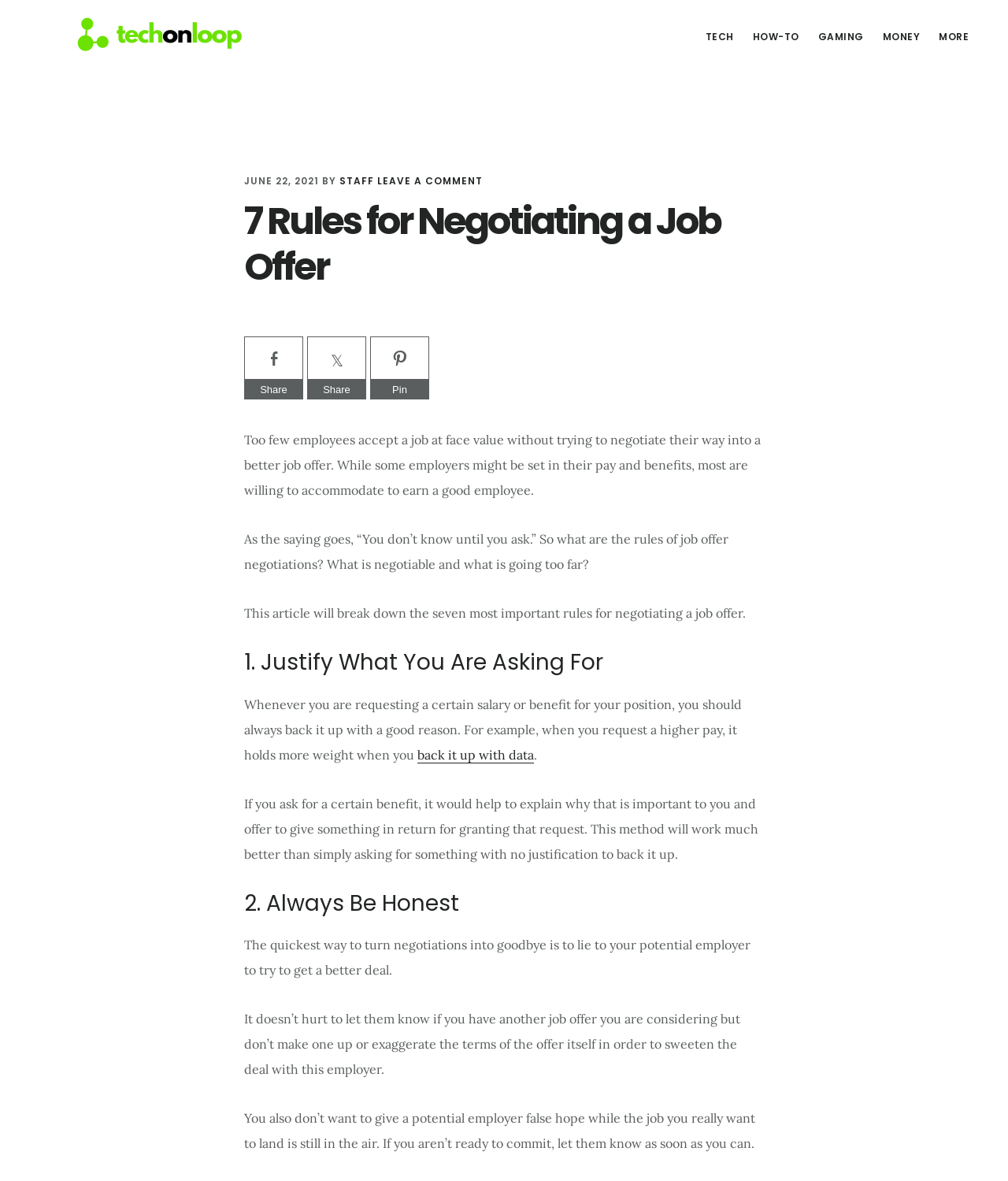Please identify the bounding box coordinates of the area that needs to be clicked to follow this instruction: "Click on the 'LEAVE A COMMENT' link".

[0.374, 0.147, 0.479, 0.159]